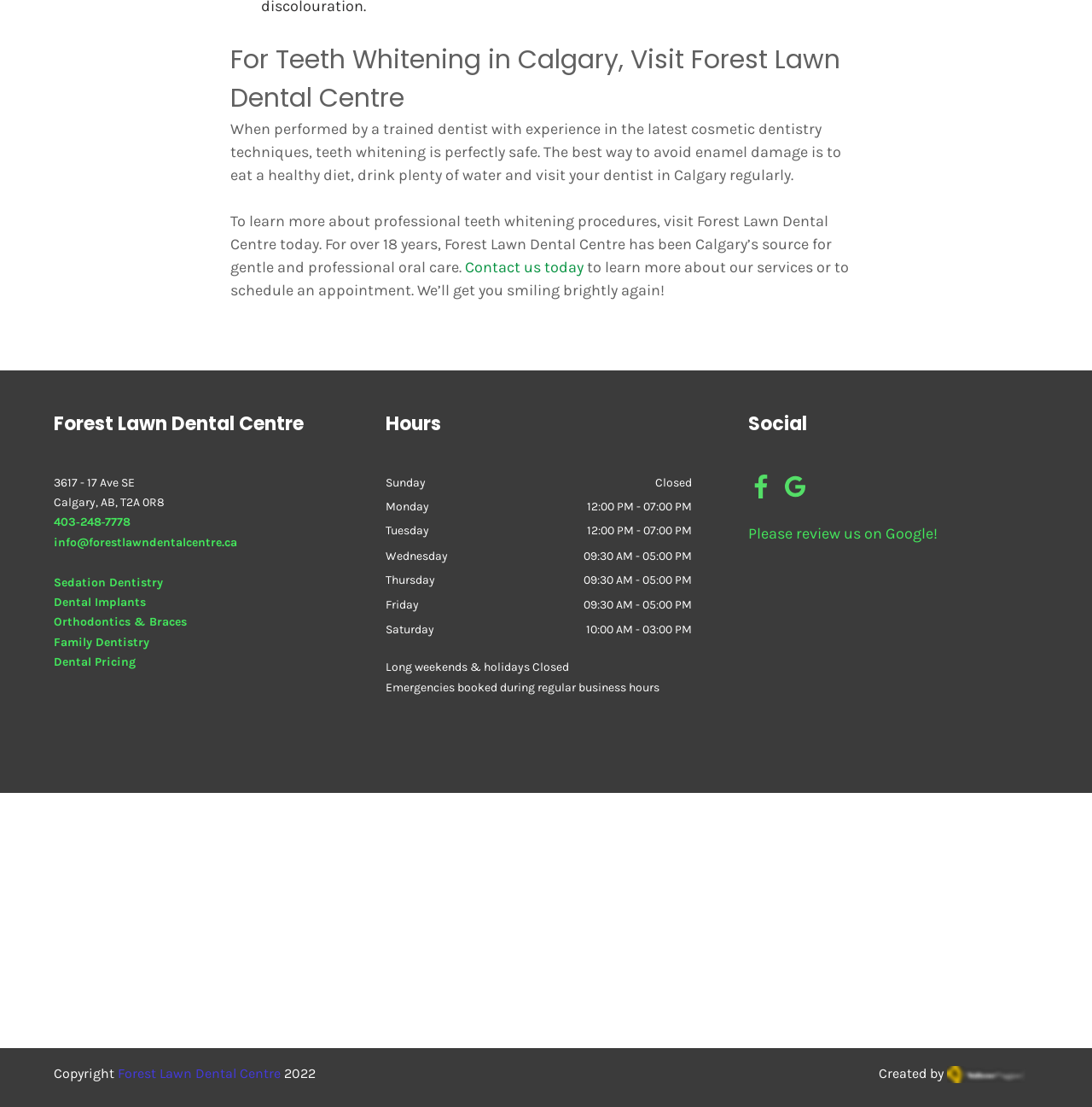Identify the bounding box coordinates for the UI element described as: "parent_node: Hours". The coordinates should be provided as four floats between 0 and 1: [left, top, right, bottom].

[0.0, 0.716, 1.0, 0.947]